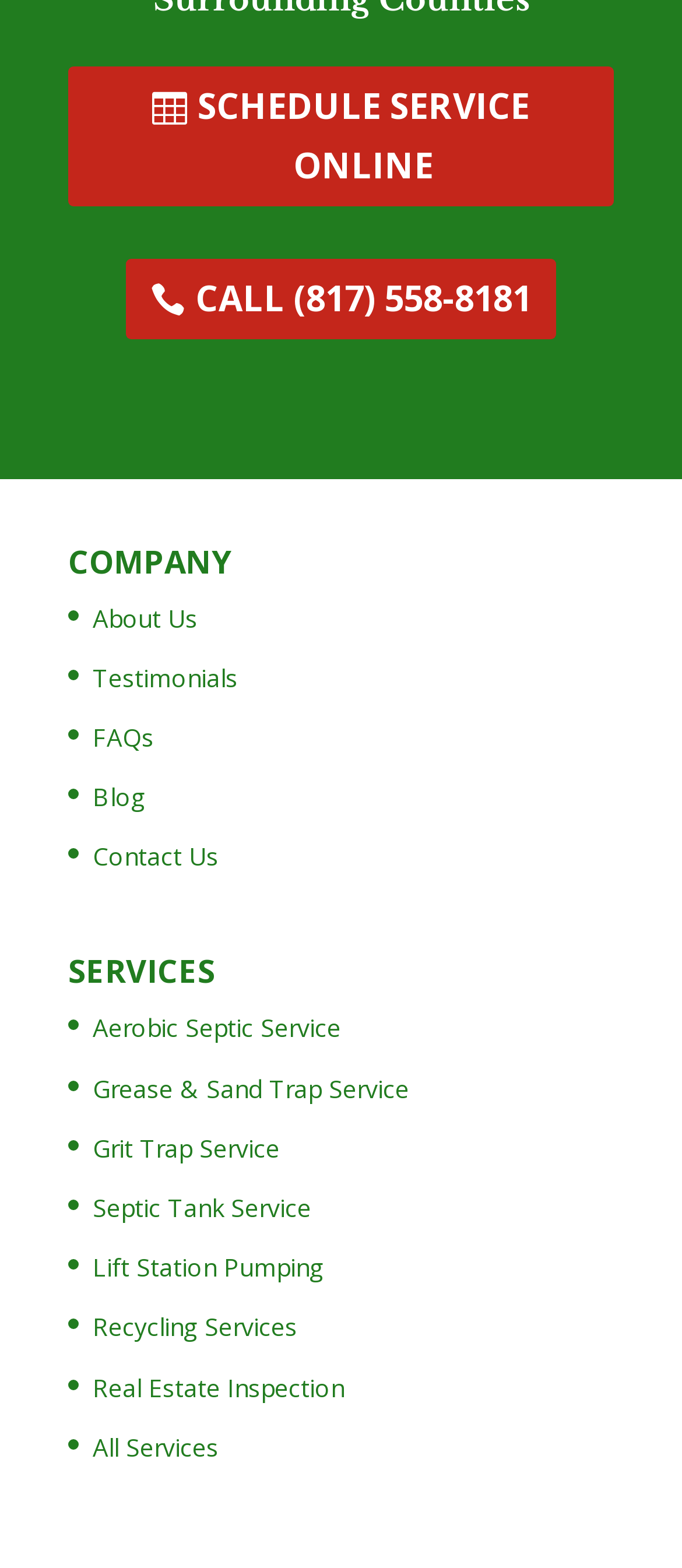Find the bounding box coordinates of the area to click in order to follow the instruction: "Read the blog".

[0.136, 0.498, 0.213, 0.519]